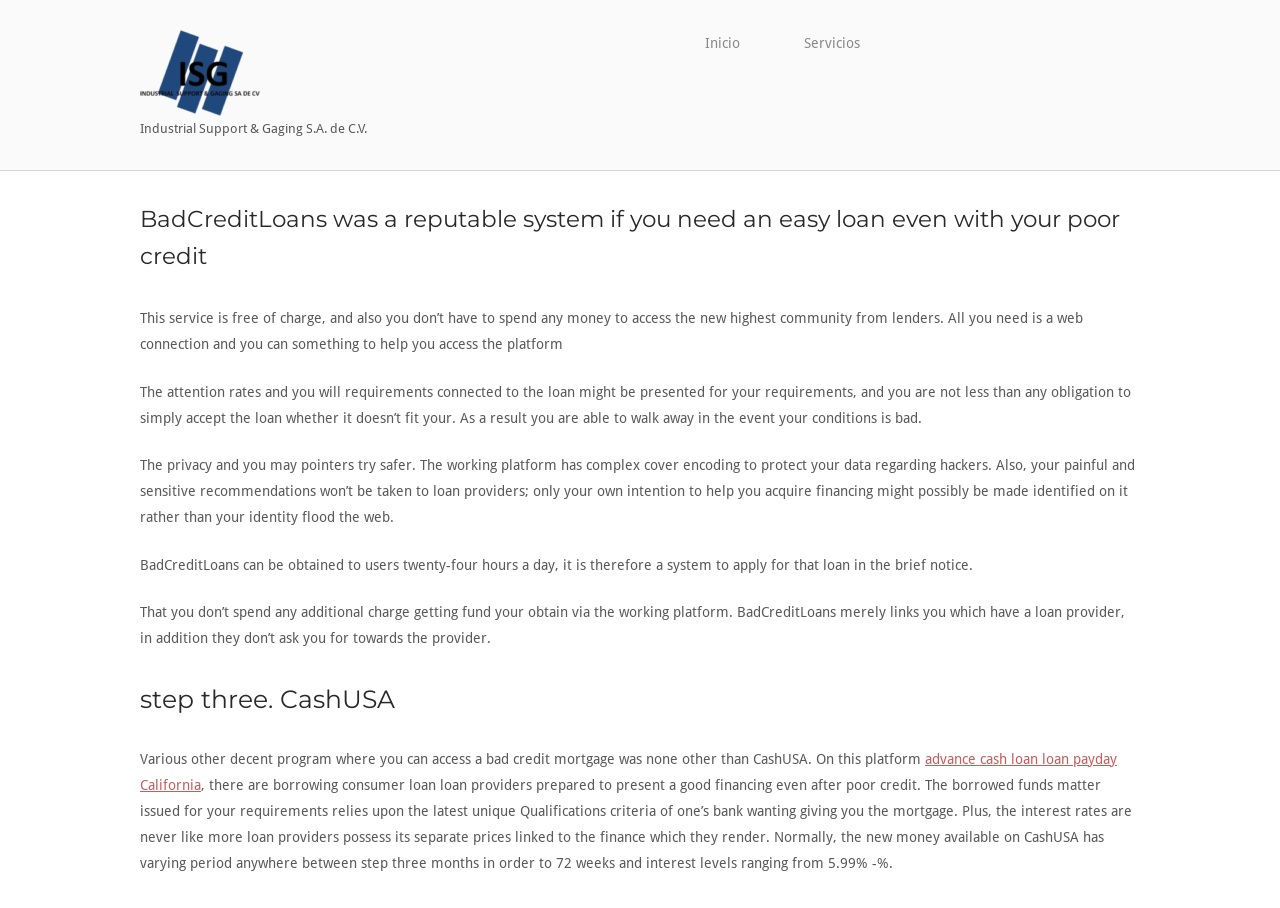How often is BadCreditLoans available?
Deliver a detailed and extensive answer to the question.

According to the webpage, BadCreditLoans is available to users 24 hours a day, making it a convenient option for those who need a loan quickly.